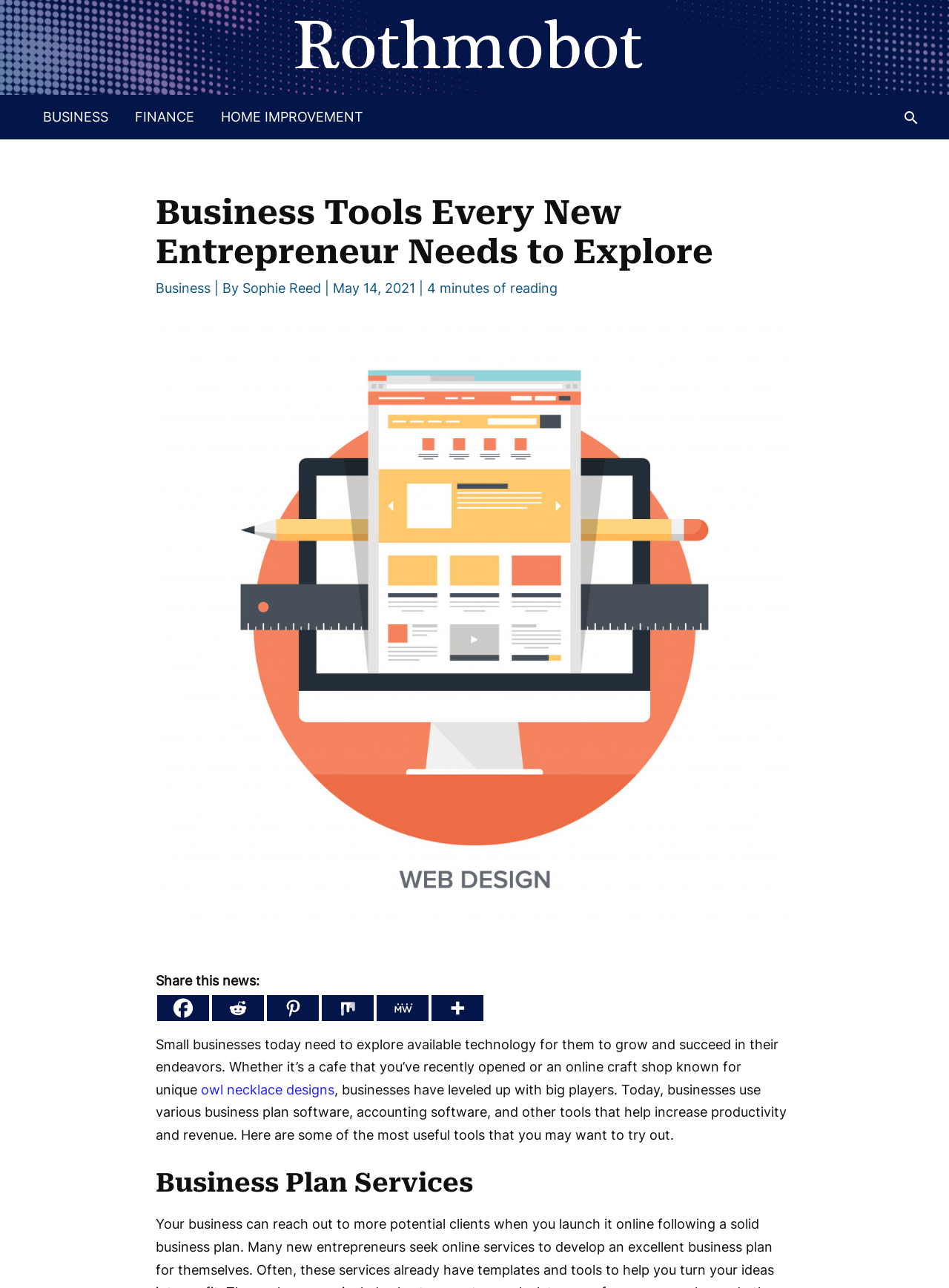Reply to the question with a single word or phrase:
How long does it take to read the article?

4 minutes